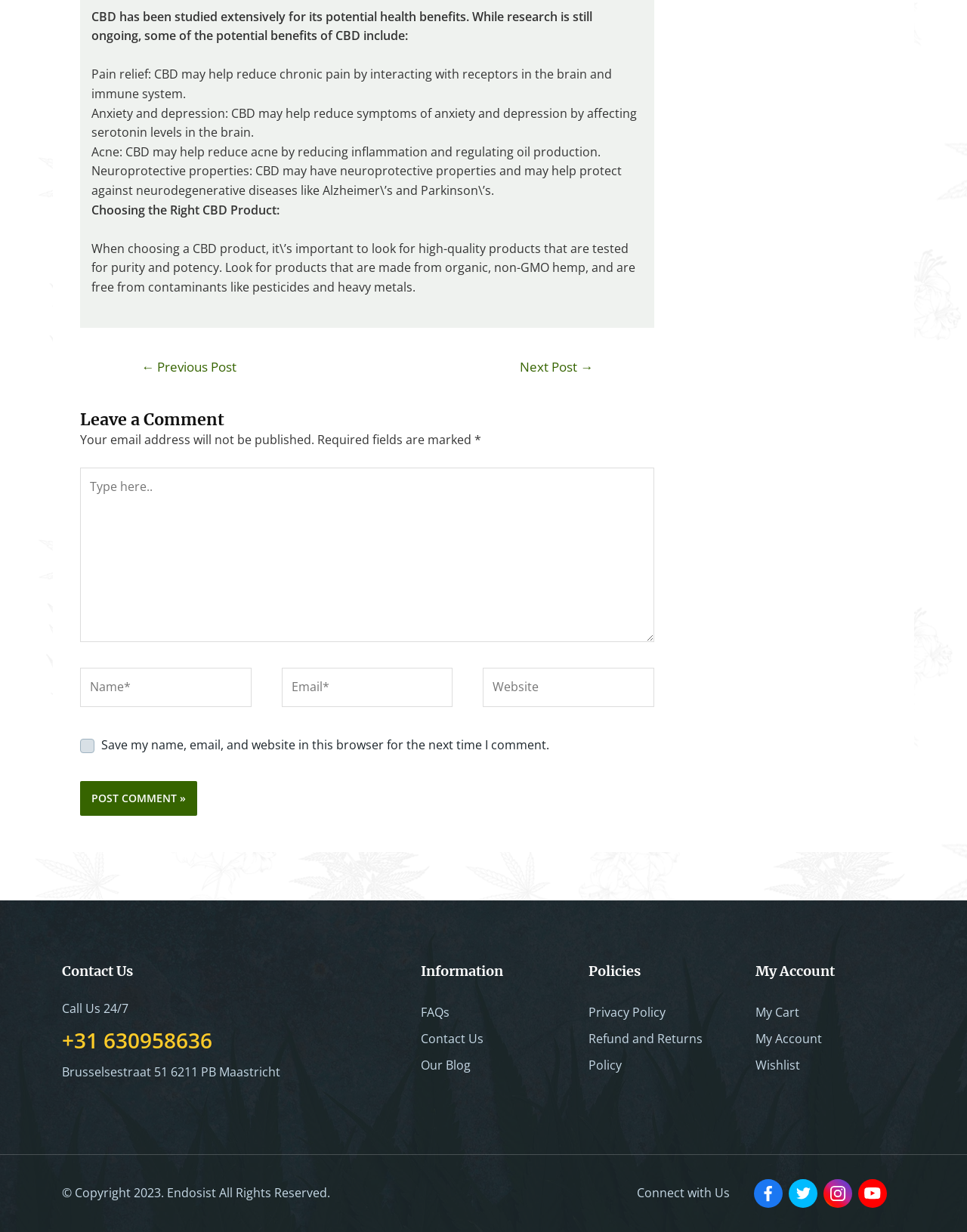Please find the bounding box coordinates of the element that you should click to achieve the following instruction: "Click the 'Post Comment »' button". The coordinates should be presented as four float numbers between 0 and 1: [left, top, right, bottom].

[0.083, 0.634, 0.204, 0.662]